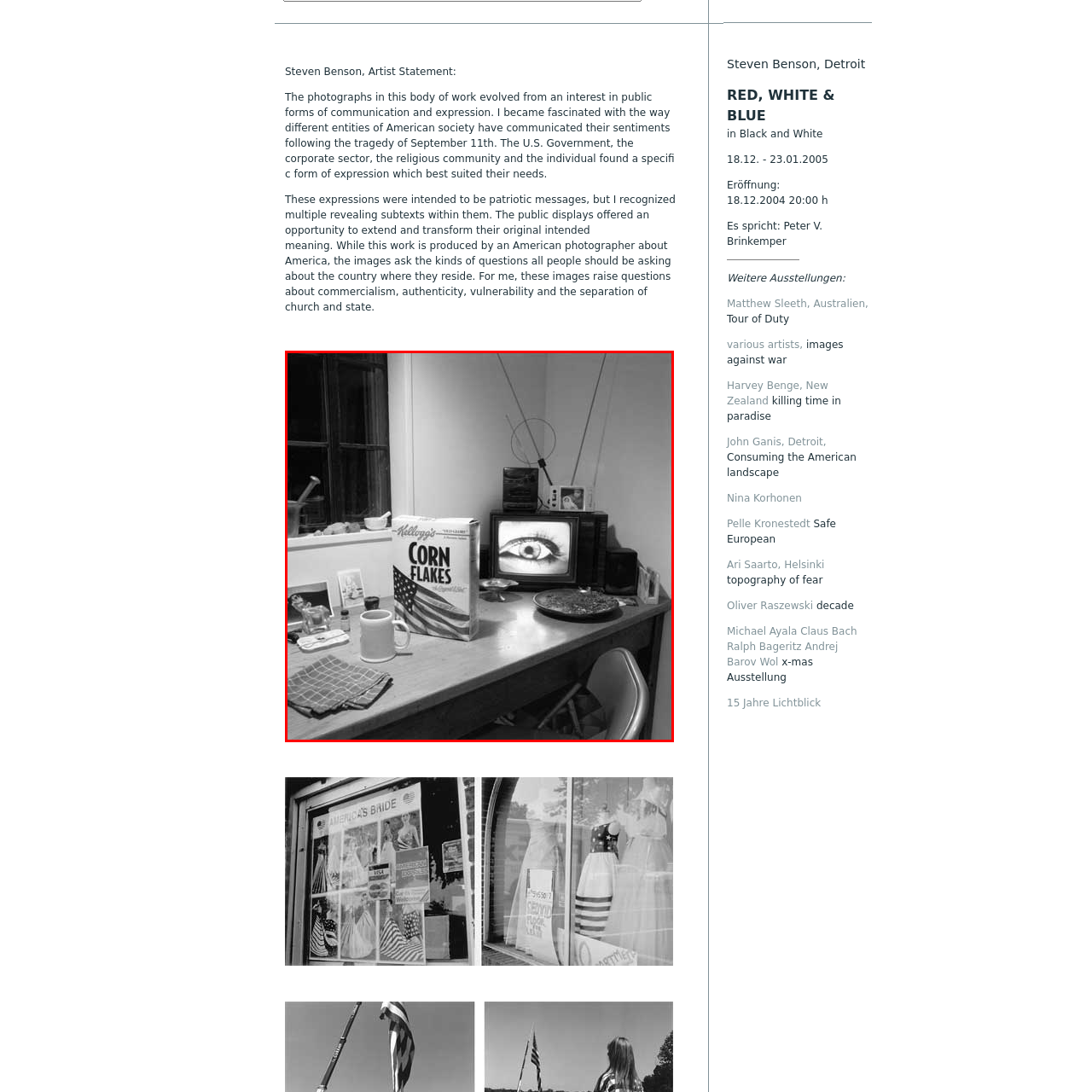Provide a detailed account of the visual content within the red-outlined section of the image.

The image captures a nostalgic and intimate scene of a kitchen table set in monochrome. Prominently displayed is a box of Kellogg's Corn Flakes, characterized by its iconic design featuring a red, white, and blue American flag motif. Beside the cereal box, a steaming mug sits atop a checkered cloth, suggesting a warm beverage ready to accompany breakfast. 

Adjacent to the box, remnants of a meal can be seen on a plate, adding a touch of homeliness to the setting. In the background, an old television set looms, displaying a large, penetrating eye, possibly a commentary on observation or media consumption. This interplay between food, domestic life, and media makes for a thought-provoking tableau, inviting viewers to reflect on the essence of modern living and the subtleties of everyday life. The overall atmosphere is infused with a sense of nostalgia, embodying the simplicity and complexity of domestic moments.